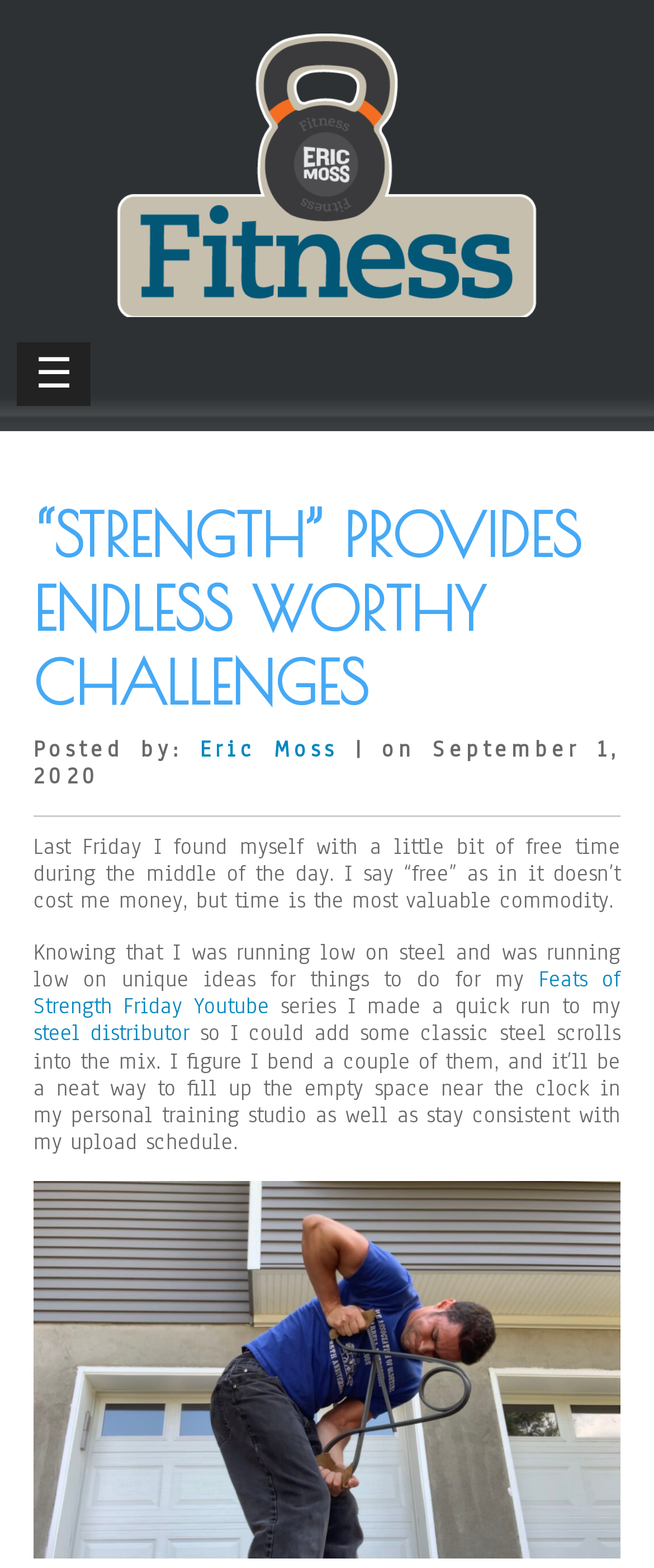Find the bounding box of the UI element described as: "Feats of Strength Friday Youtube". The bounding box coordinates should be given as four float values between 0 and 1, i.e., [left, top, right, bottom].

[0.051, 0.615, 0.949, 0.652]